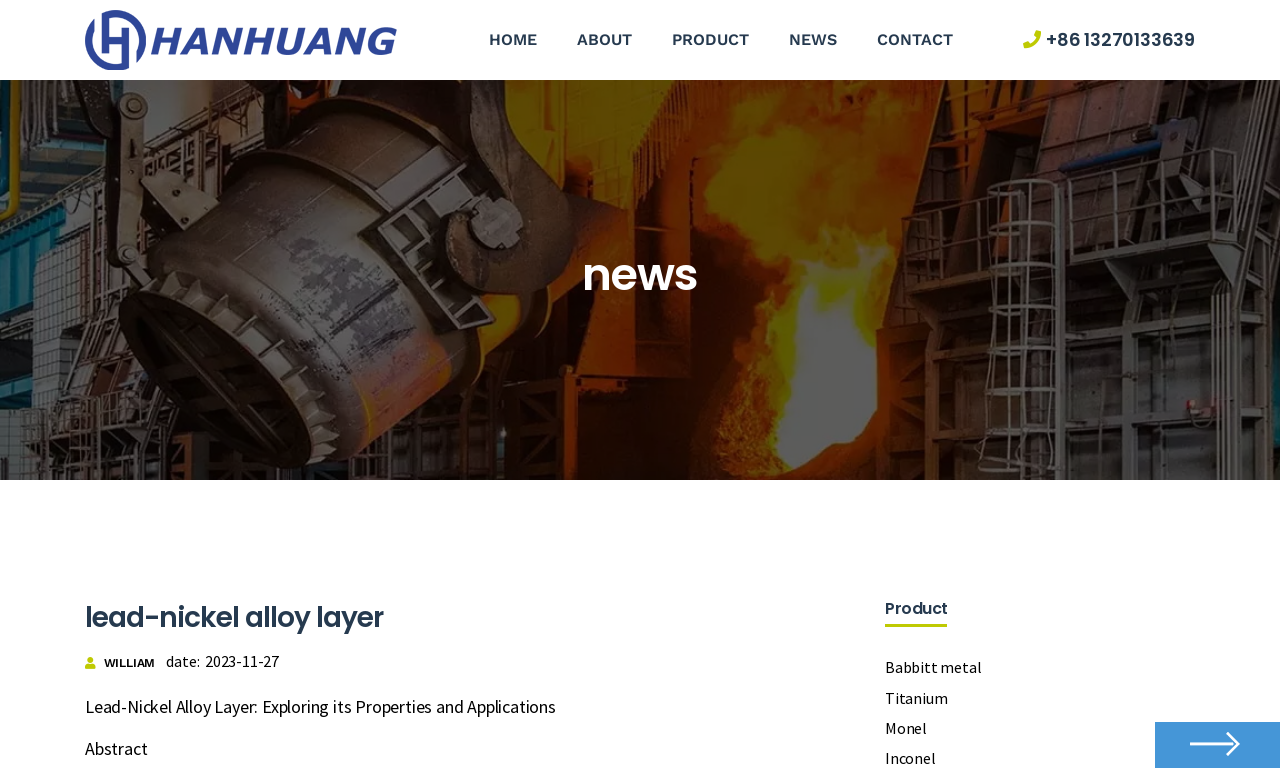Using the provided element description "June 18, 2022", determine the bounding box coordinates of the UI element.

None